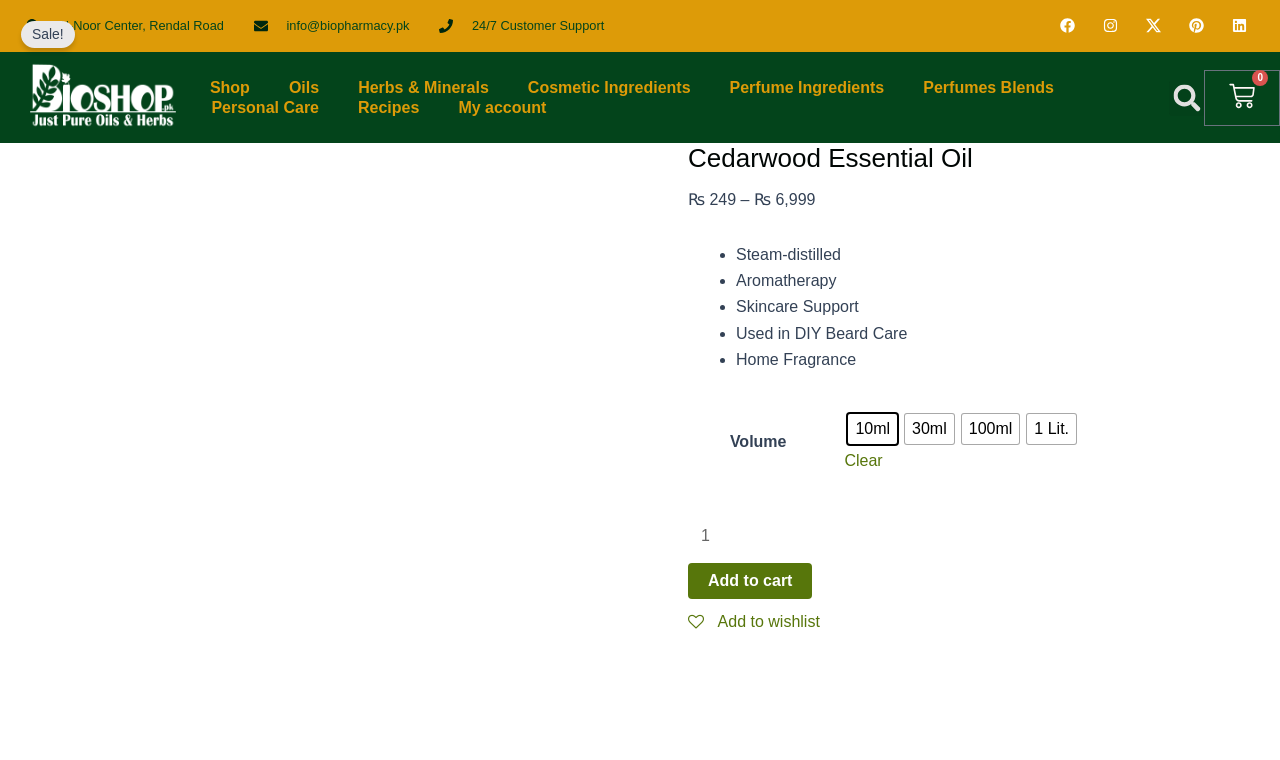Determine the bounding box coordinates of the clickable element necessary to fulfill the instruction: "Change product quantity". Provide the coordinates as four float numbers within the 0 to 1 range, i.e., [left, top, right, bottom].

[0.538, 0.671, 0.714, 0.74]